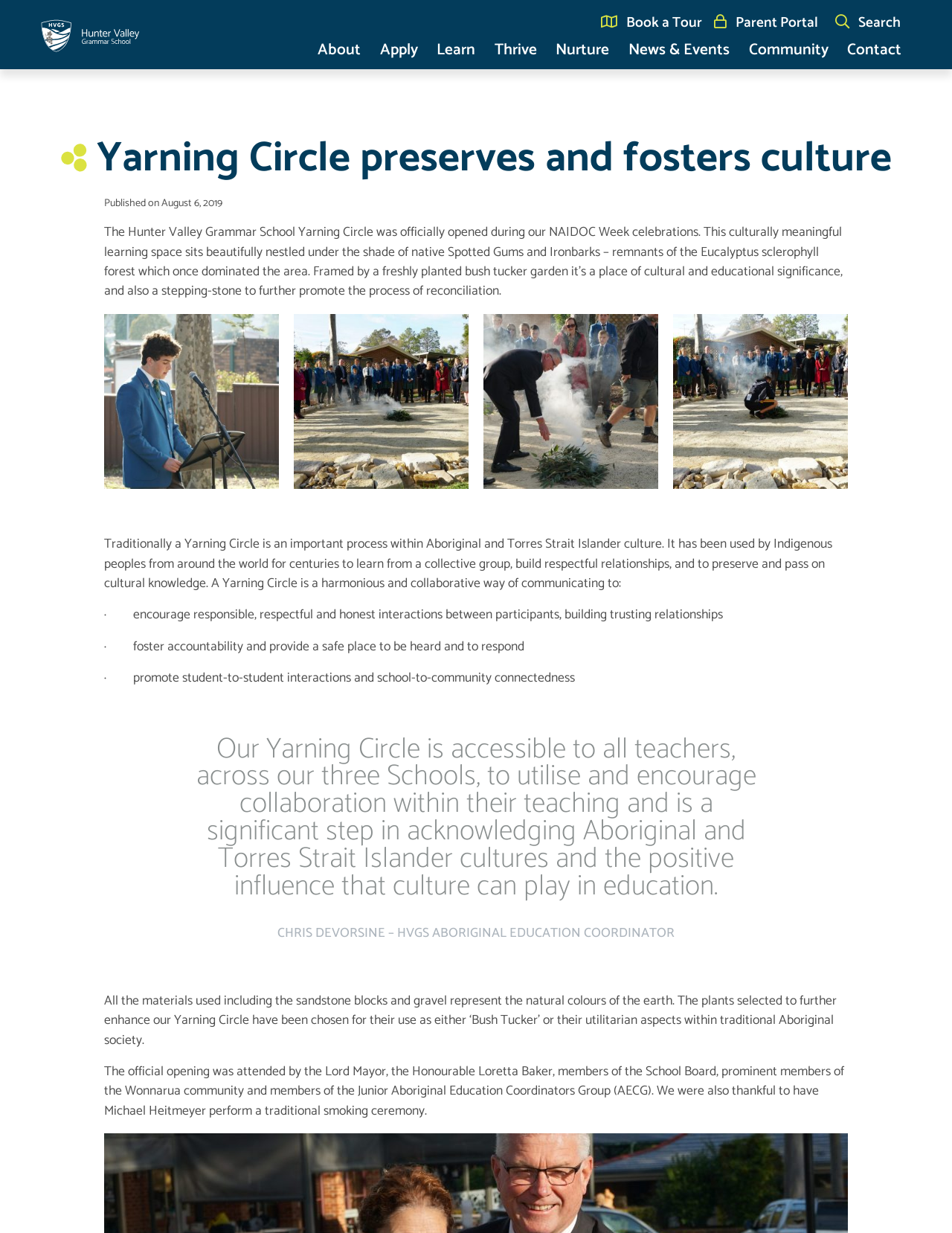From the webpage screenshot, predict the bounding box of the UI element that matches this description: "parent_node: About".

[0.043, 0.014, 0.27, 0.072]